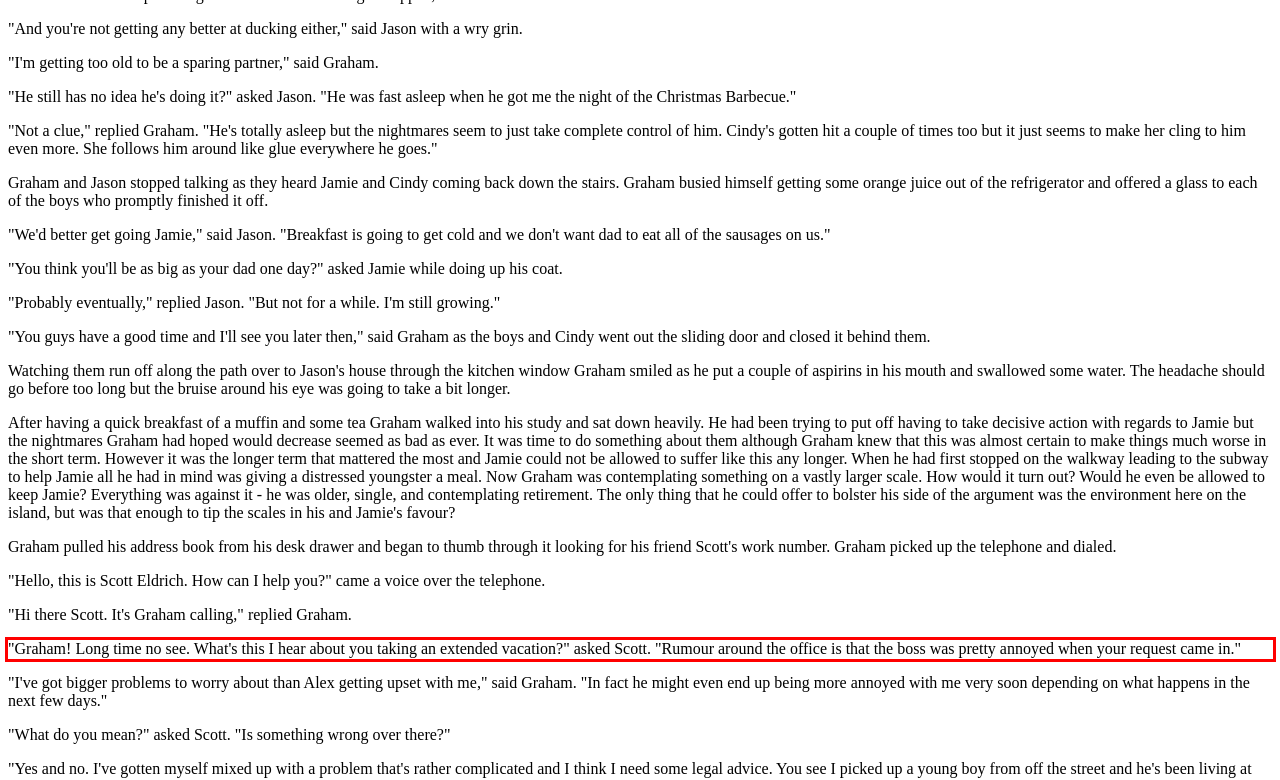You are provided with a webpage screenshot that includes a red rectangle bounding box. Extract the text content from within the bounding box using OCR.

"Graham! Long time no see. What's this I hear about you taking an extended vacation?" asked Scott. "Rumour around the office is that the boss was pretty annoyed when your request came in."